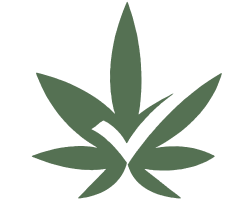Detail every aspect of the image in your description.

The image features a stylized graphic of a cannabis plant, prominently displaying several broad leaves with a natural green hue. This visual representation signifies the plant's importance within the context of cannabis culture and its various uses, including medicinal and recreational applications. The image likely serves as an illustrative element related to discussions on cannabis strains, particularly within an overview focused on strains available in Thailand. The aesthetic design of the plant emphasizes the organic and natural aspects of cannabis, aligning with themes of education on responsible use and cultivation practices.